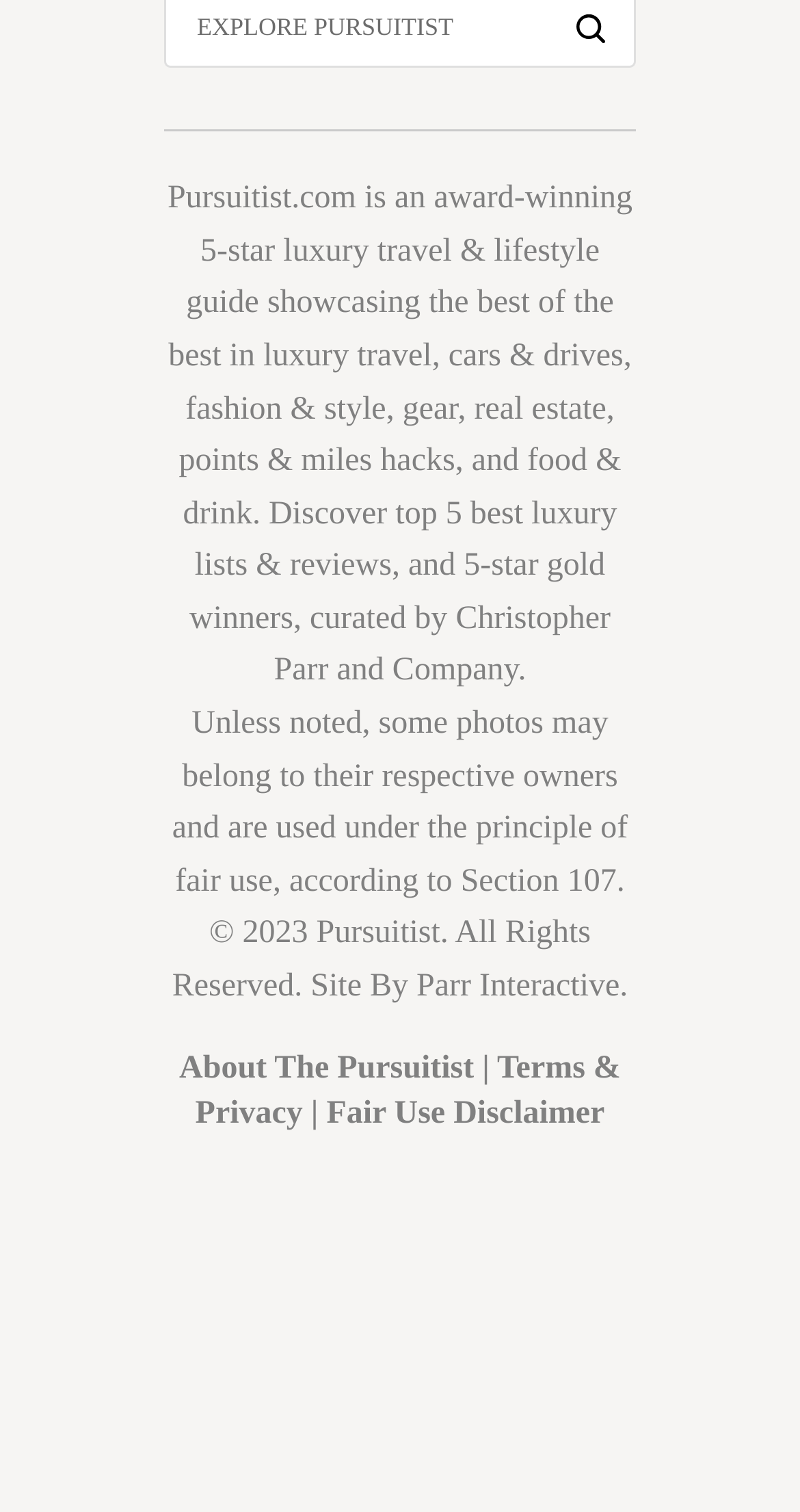What is Pursuitist.com?
Using the visual information, reply with a single word or short phrase.

luxury travel & lifestyle guide